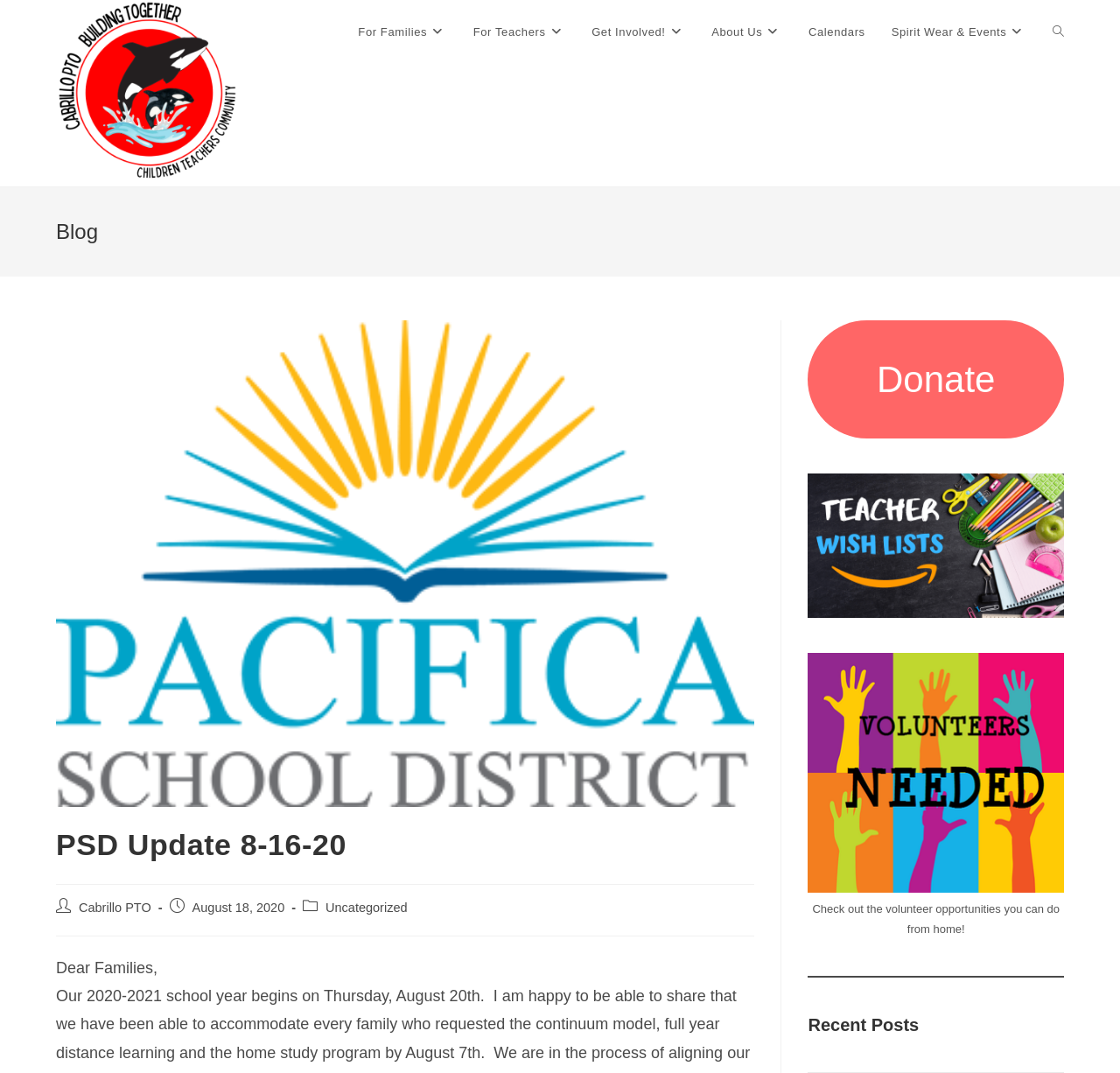Kindly determine the bounding box coordinates of the area that needs to be clicked to fulfill this instruction: "Toggle website search".

[0.928, 0.0, 0.962, 0.06]